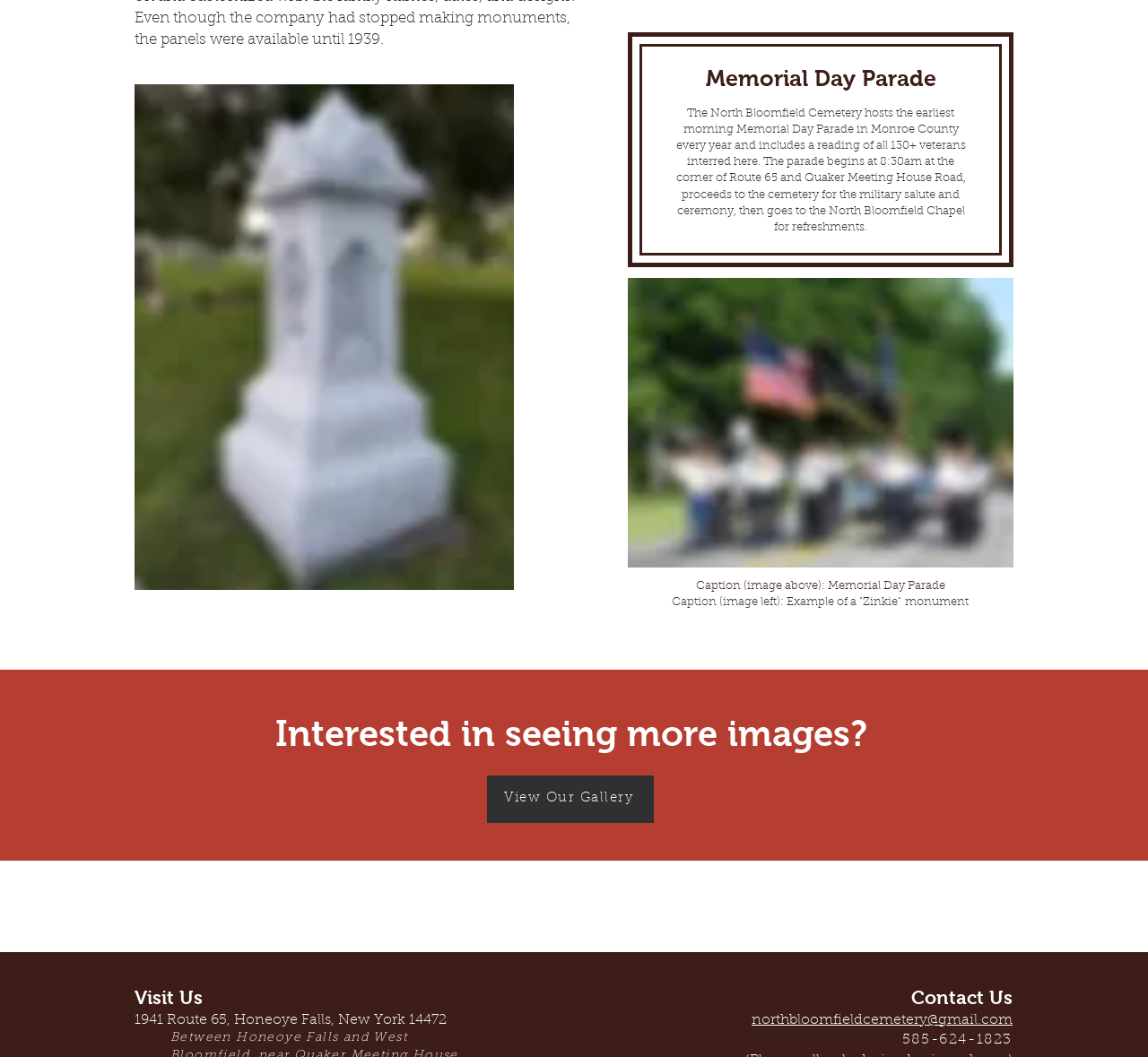What is the address of the North Bloomfield Cemetery?
Please provide a single word or phrase as the answer based on the screenshot.

1941 Route 65, Honeoye Falls, New York 14472